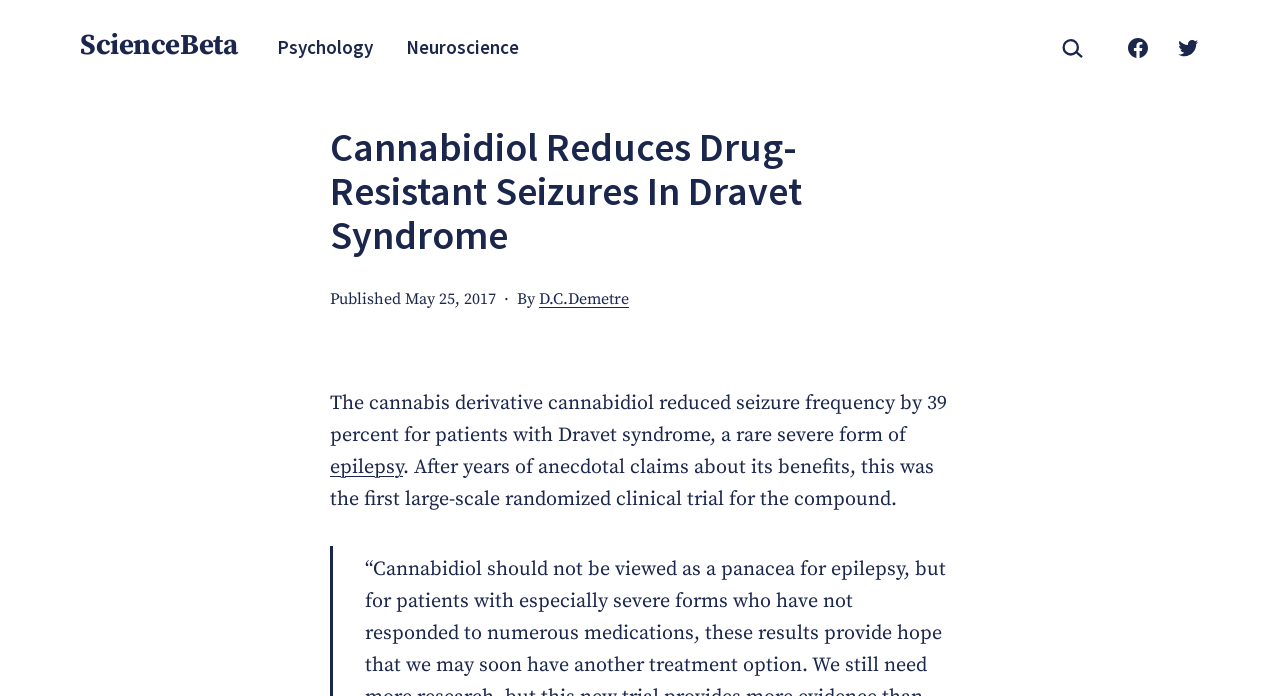Determine the bounding box coordinates for the region that must be clicked to execute the following instruction: "Click on the ScienceBeta link".

[0.062, 0.04, 0.185, 0.092]